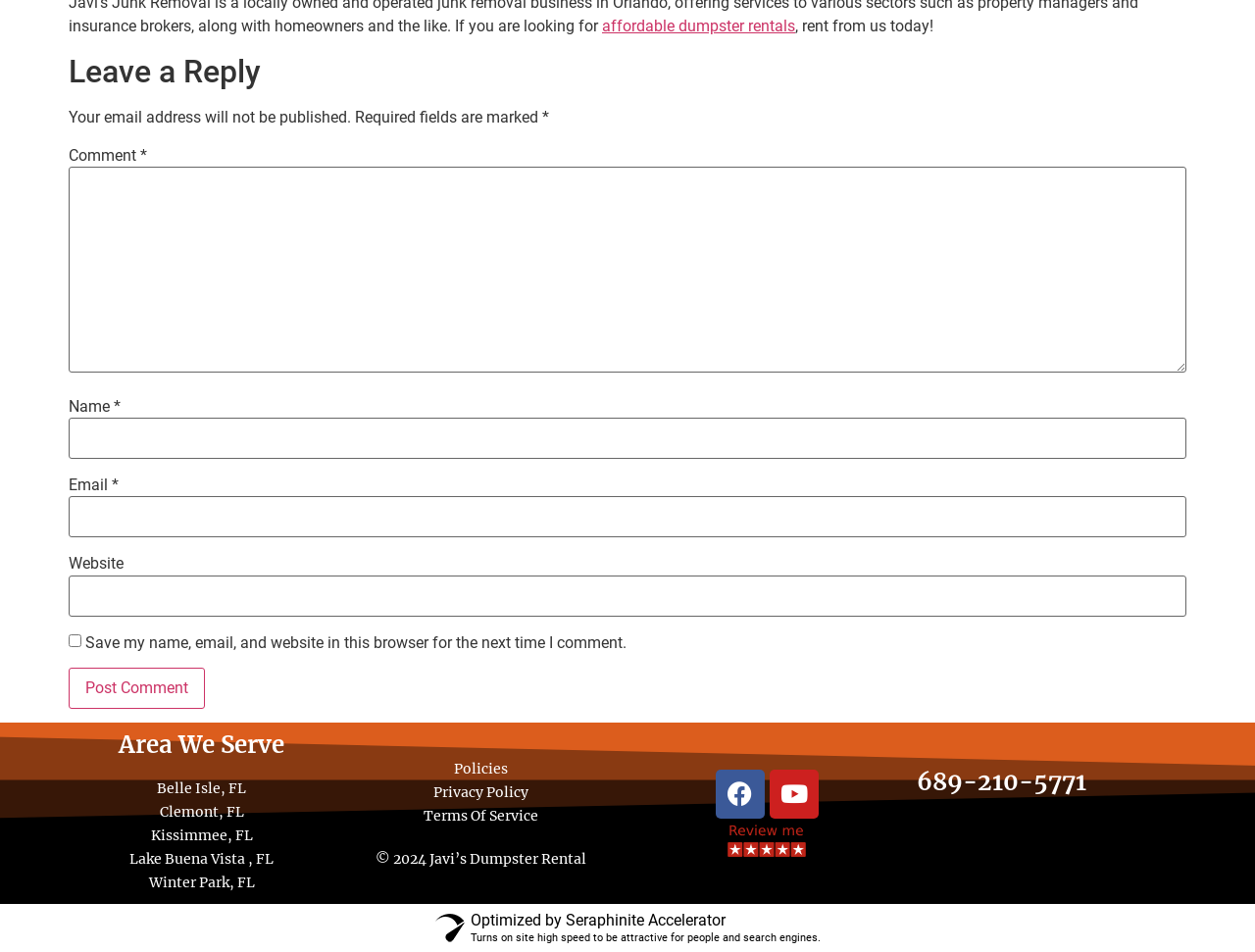Please specify the bounding box coordinates for the clickable region that will help you carry out the instruction: "Visit 'Area We Serve'".

[0.095, 0.766, 0.227, 0.798]